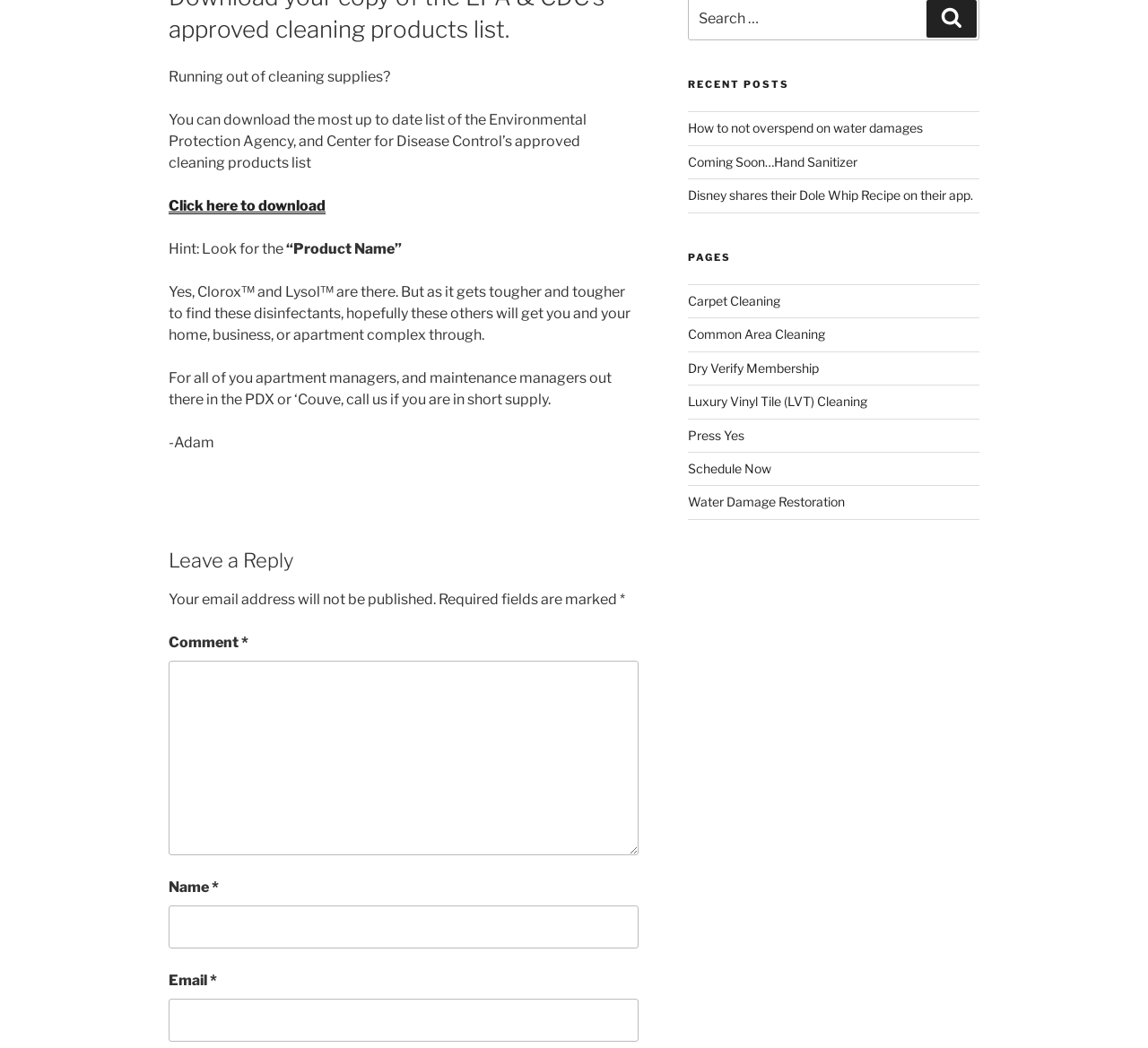Locate the bounding box of the UI element described in the following text: "Carpet Cleaning".

[0.599, 0.28, 0.679, 0.294]